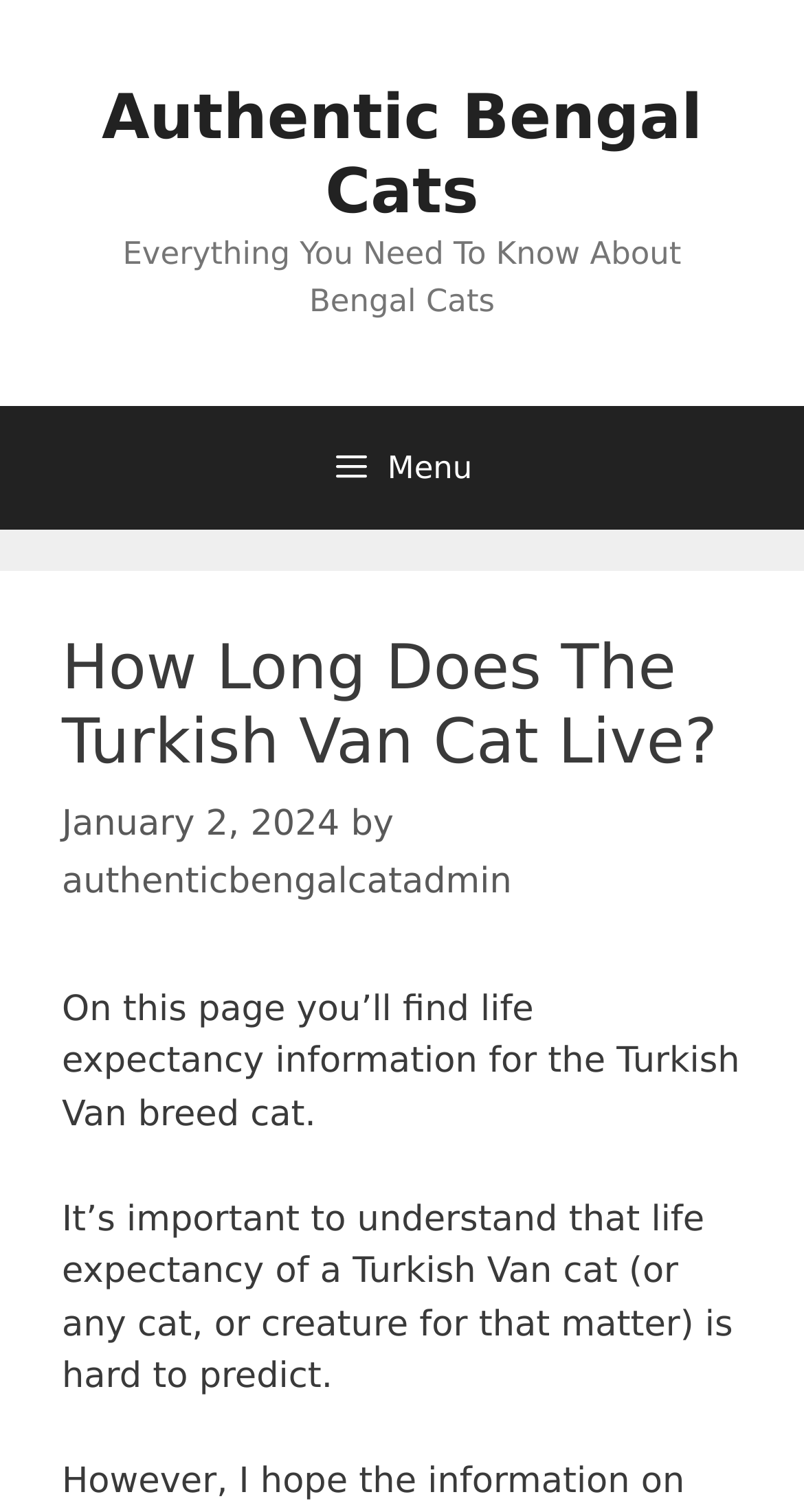Your task is to find and give the main heading text of the webpage.

How Long Does The Turkish Van Cat Live?